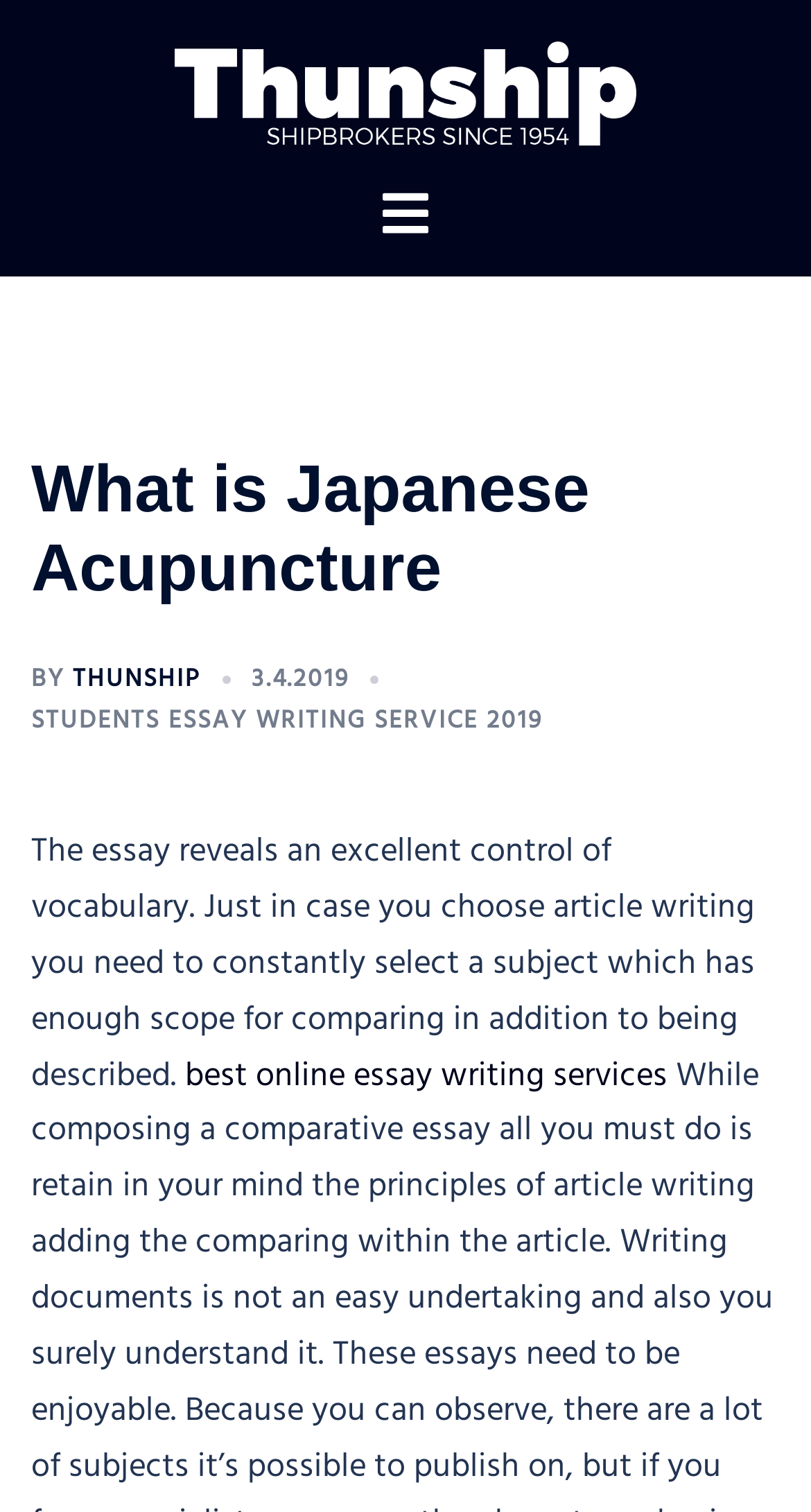Provide the bounding box coordinates for the specified HTML element described in this description: "Students Essay Writing Service 2019". The coordinates should be four float numbers ranging from 0 to 1, in the format [left, top, right, bottom].

[0.038, 0.463, 0.669, 0.491]